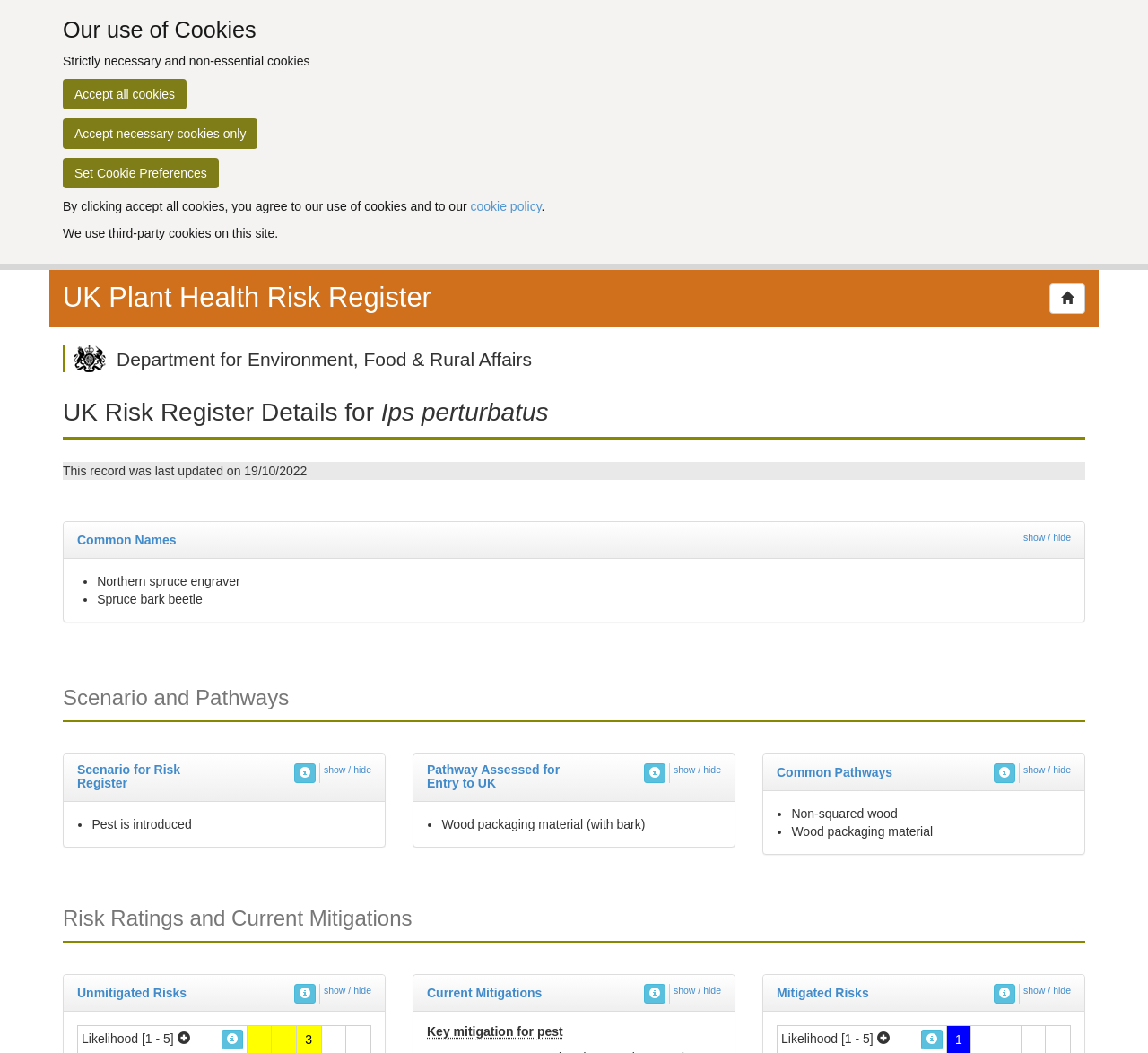Could you determine the bounding box coordinates of the clickable element to complete the instruction: "Schedule a date with your Johns Creek dentist"? Provide the coordinates as four float numbers between 0 and 1, i.e., [left, top, right, bottom].

None